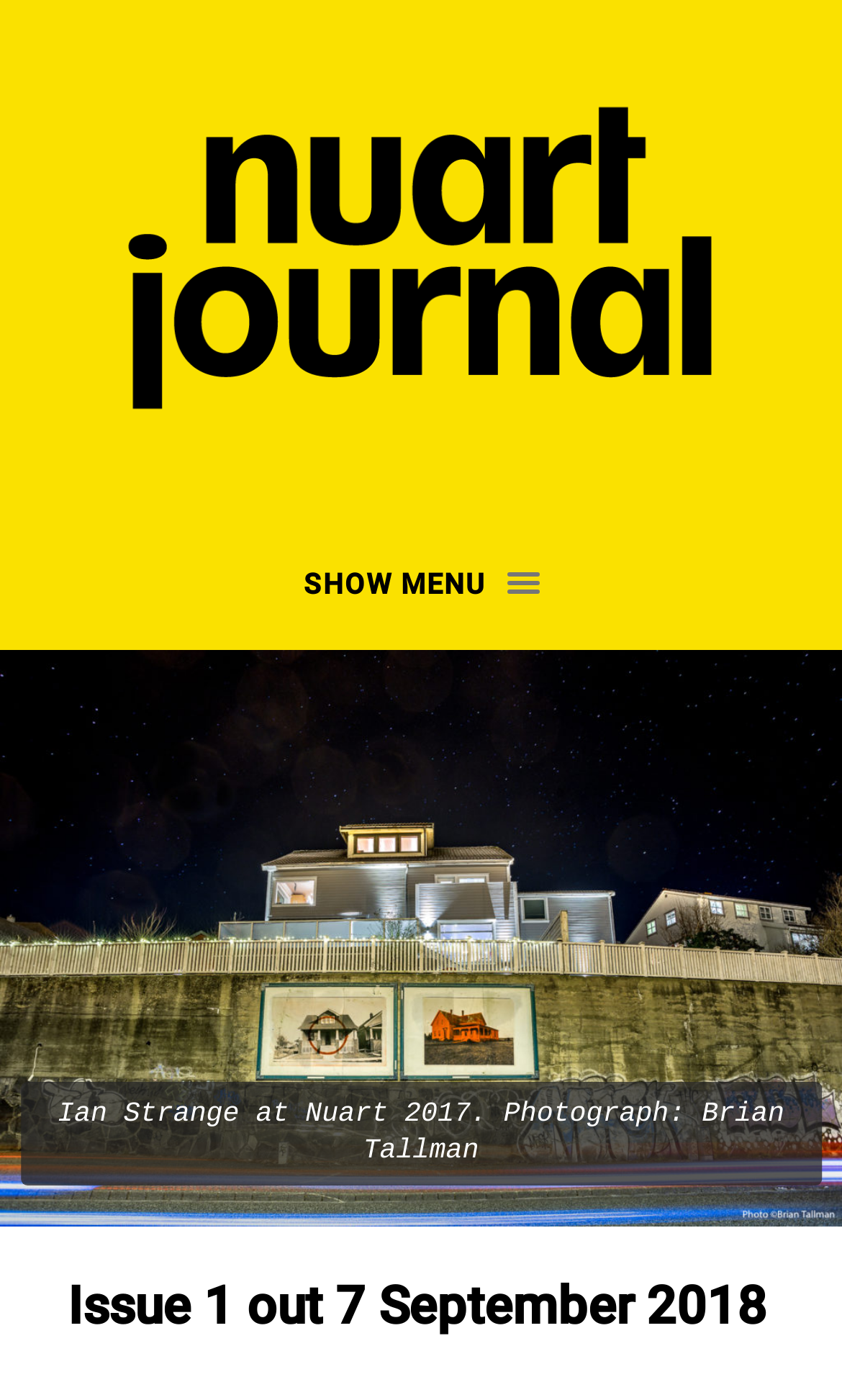Who took the photograph of Ian Strange? From the image, respond with a single word or brief phrase.

Brian Tallman